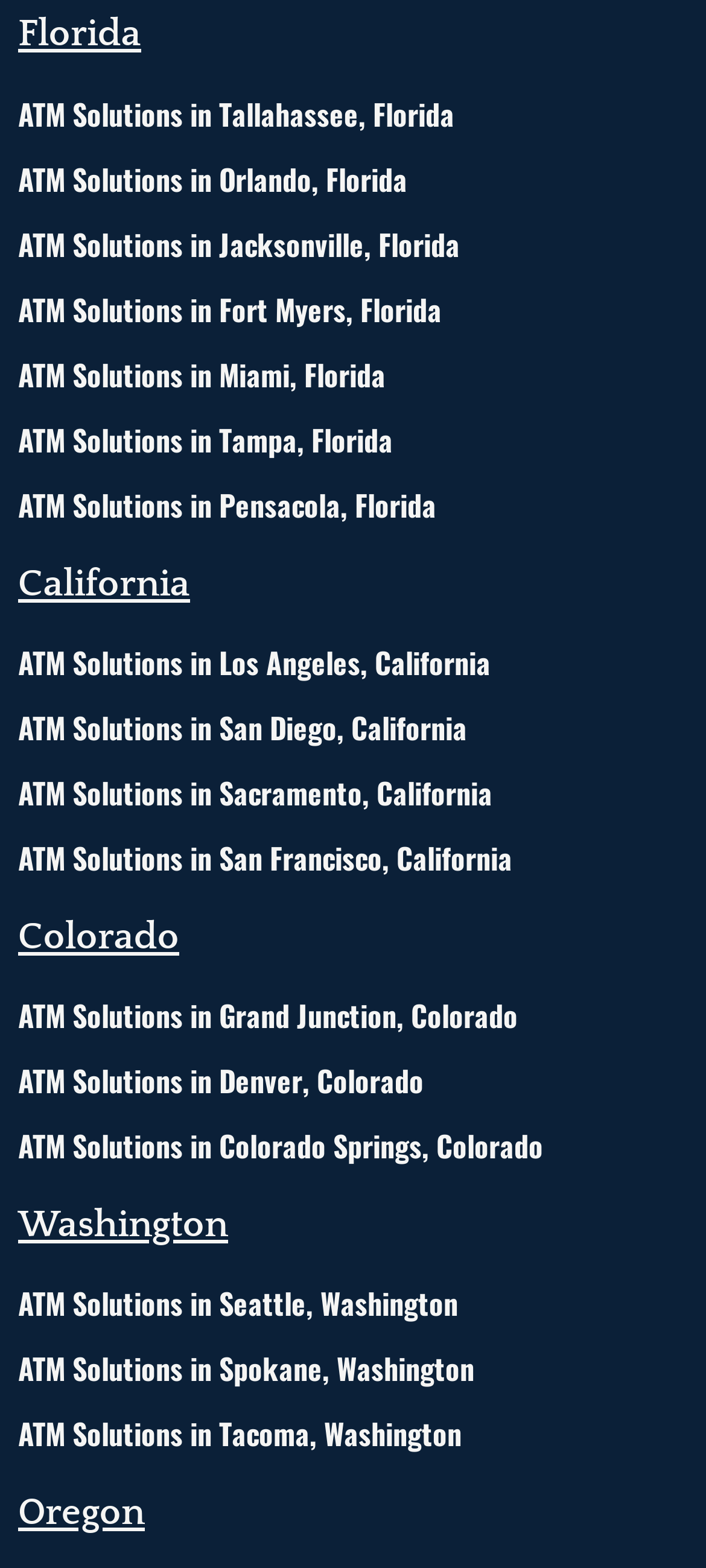Give a concise answer of one word or phrase to the question: 
How many states are listed on this webpage?

4